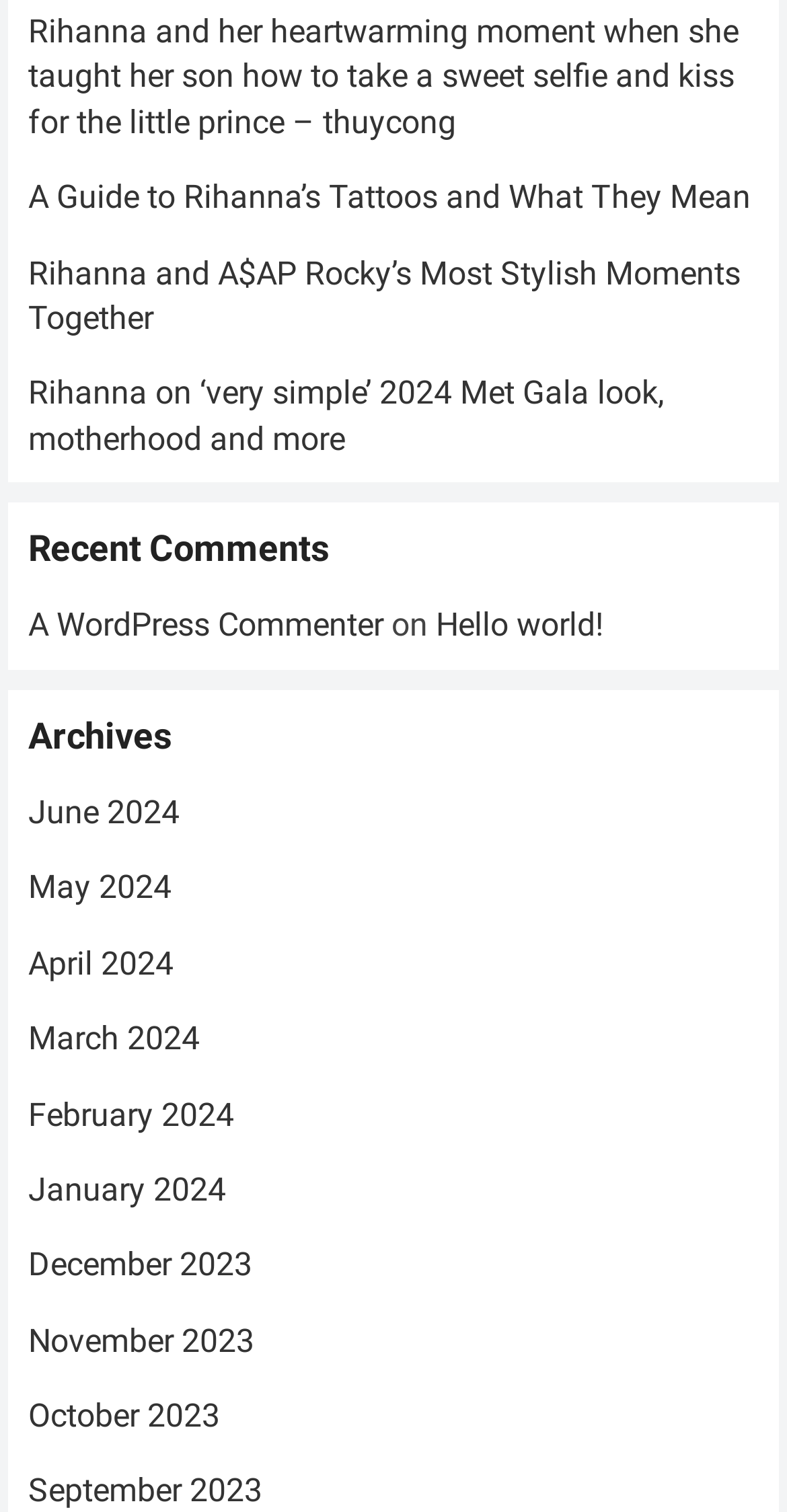What is the position of the 'Archives' section on the webpage?
Make sure to answer the question with a detailed and comprehensive explanation.

The 'Archives' section is positioned below the 'Recent Comments' section, as indicated by the y1 and y2 coordinates of the 'Archives' heading element, which are greater than those of the 'Recent Comments' heading element.